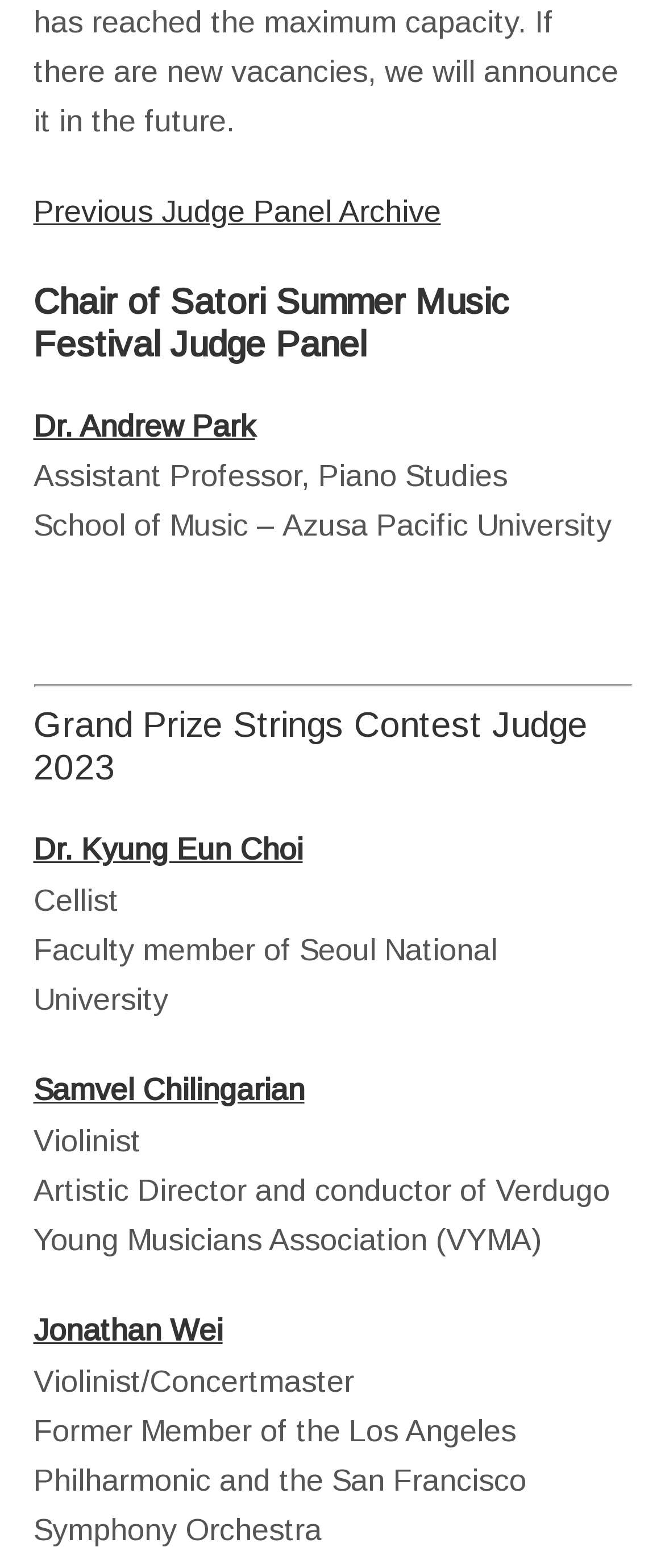What is the name of the university where Dr. Kyung Eun Choi is a faculty member?
Using the information presented in the image, please offer a detailed response to the question.

The name of the university can be found in the StaticText element with the text 'Faculty member of Seoul National University' which is located below Dr. Kyung Eun Choi's name.